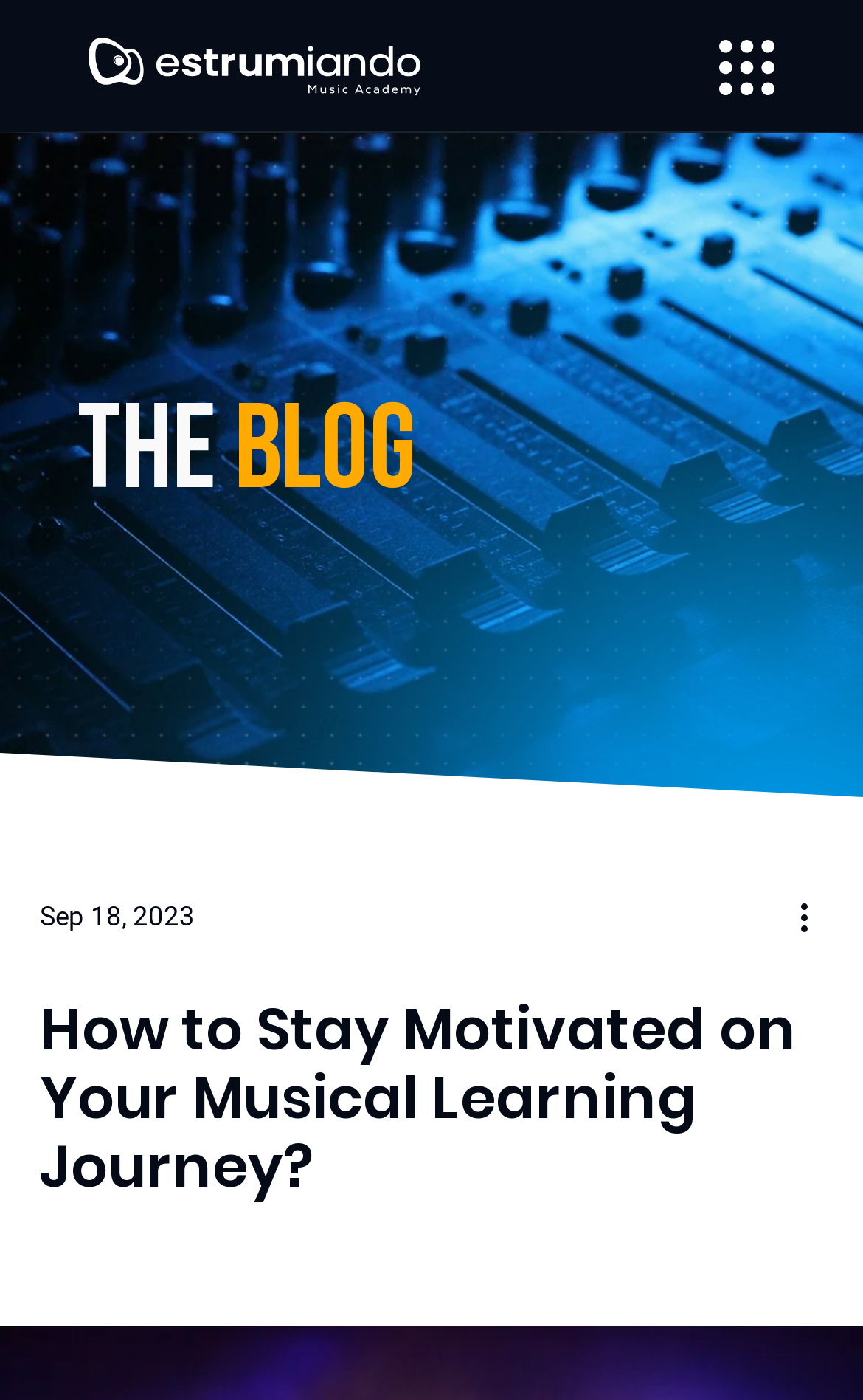Given the content of the image, can you provide a detailed answer to the question?
Is the 'More actions' button pressed?

I checked the button element [561] button 'More actions' and found that its 'pressed' attribute is set to 'false', indicating that the button is not pressed.